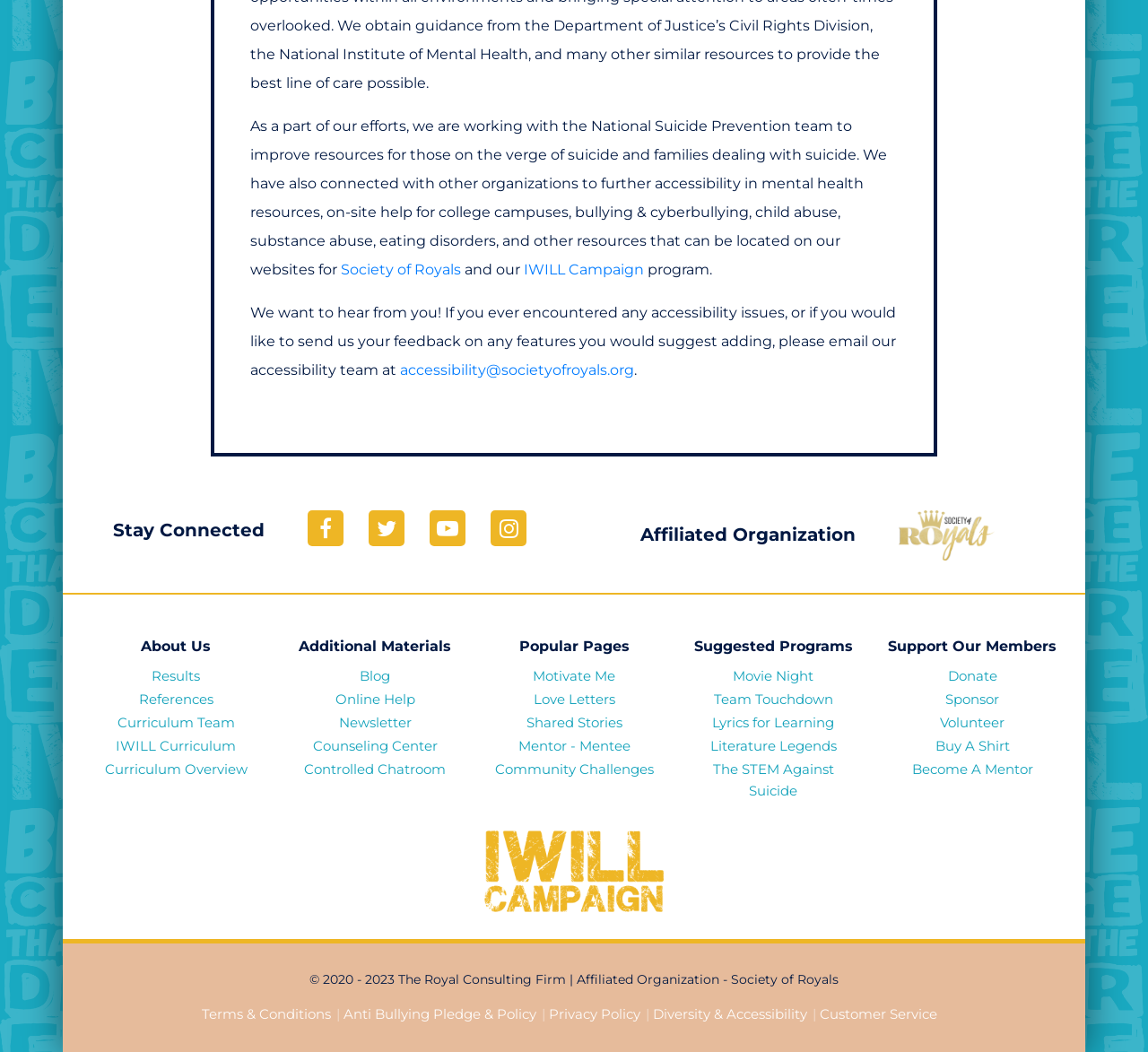Determine the bounding box coordinates of the clickable region to follow the instruction: "Read the 'Terms & Conditions'".

[0.176, 0.954, 0.296, 0.974]